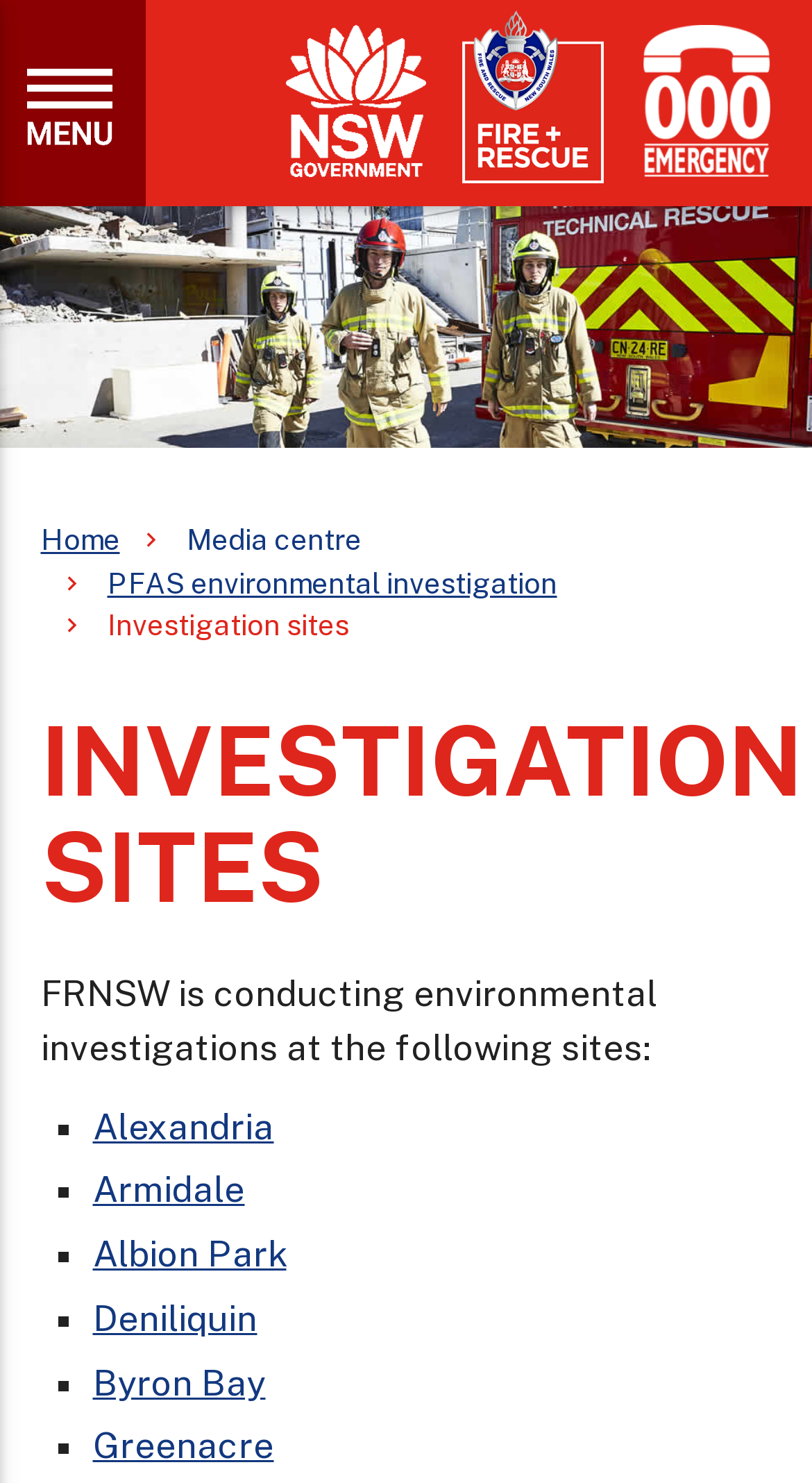What is the name of the first investigation site?
Examine the webpage screenshot and provide an in-depth answer to the question.

I looked at the list of investigation sites and found that the first site is Alexandria, which is indicated by a link with the text 'Alexandria'.